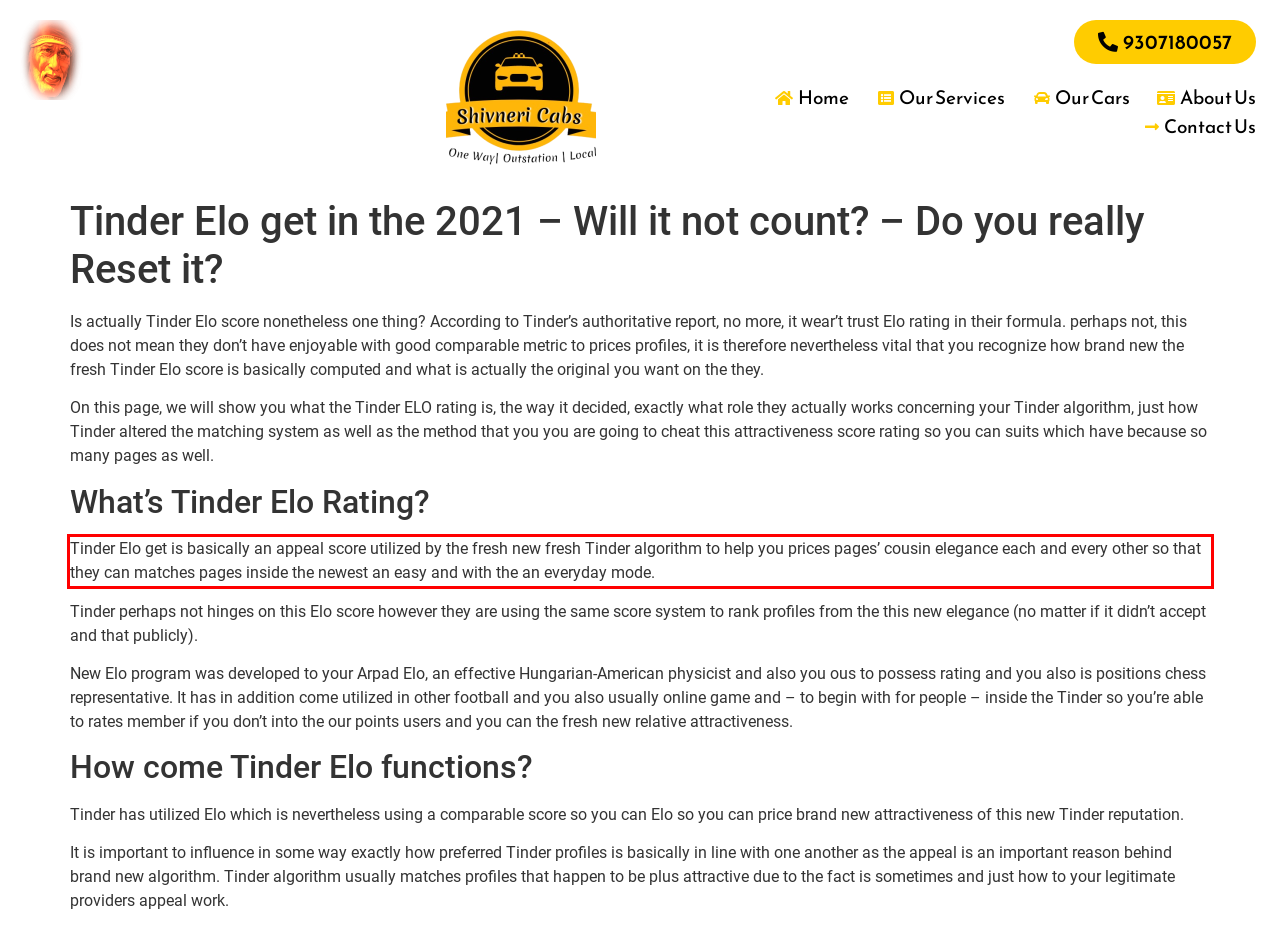Look at the provided screenshot of the webpage and perform OCR on the text within the red bounding box.

Tinder Elo get is basically an appeal score utilized by the fresh new fresh Tinder algorithm to help you prices pages’ cousin elegance each and every other so that they can matches pages inside the newest an easy and with the an everyday mode.